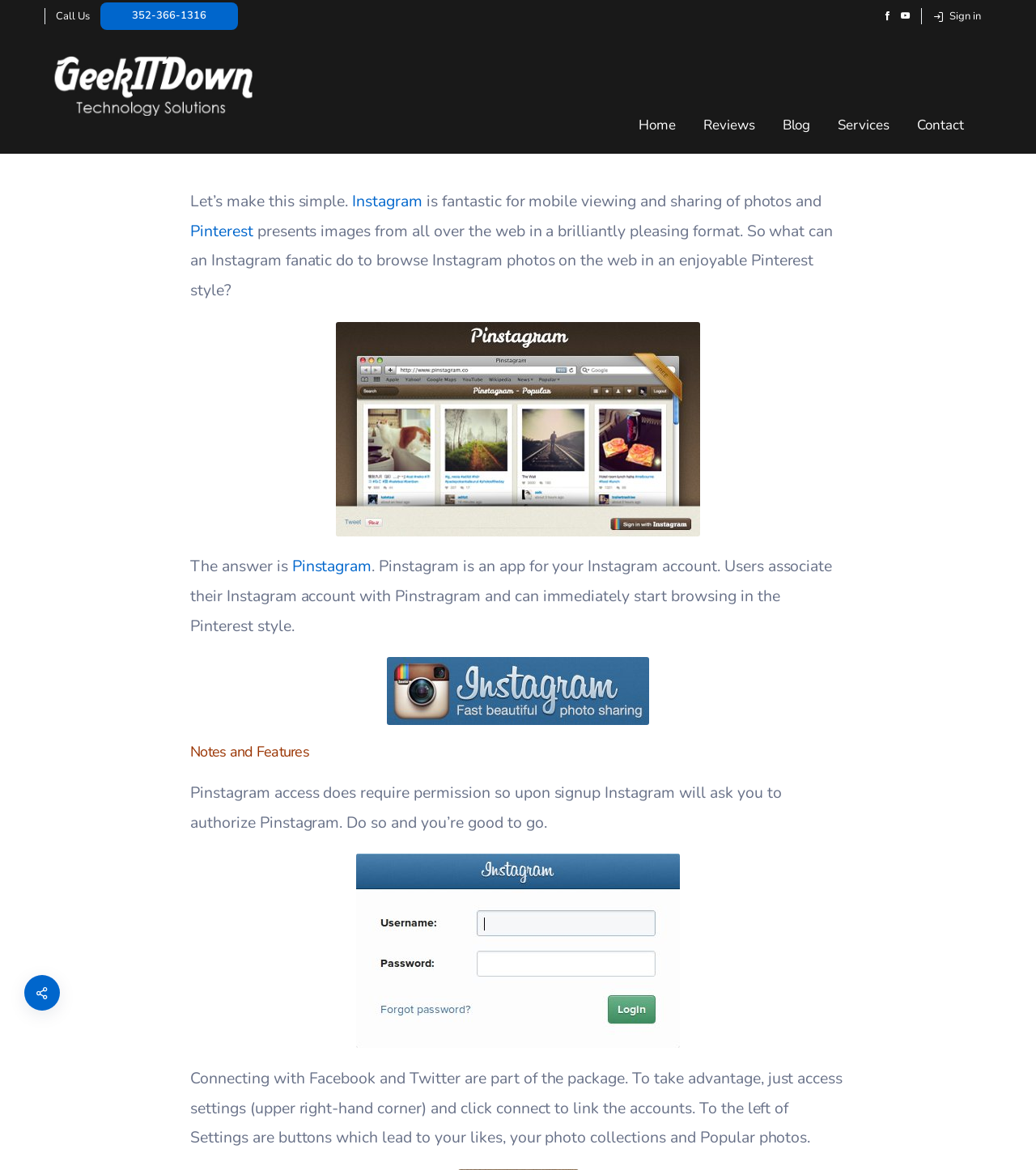Find the bounding box coordinates for the HTML element described as: "Start now". The coordinates should consist of four float values between 0 and 1, i.e., [left, top, right, bottom].

None